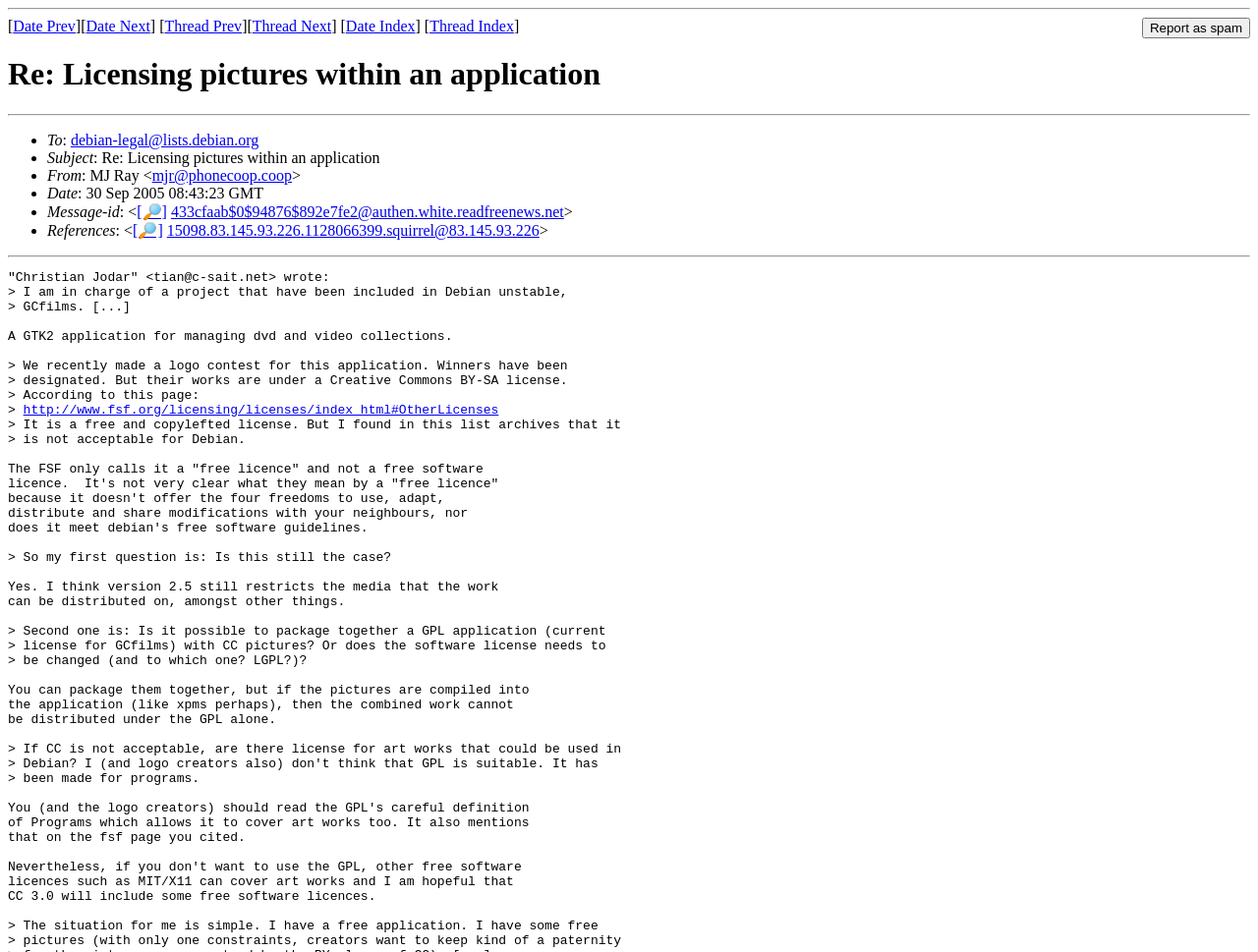What is the license type mentioned in the email?
Give a detailed explanation using the information visible in the image.

I found the license type mentioned in the email by reading the static text element that says 'their works are under a Creative Commons BY-SA license'.